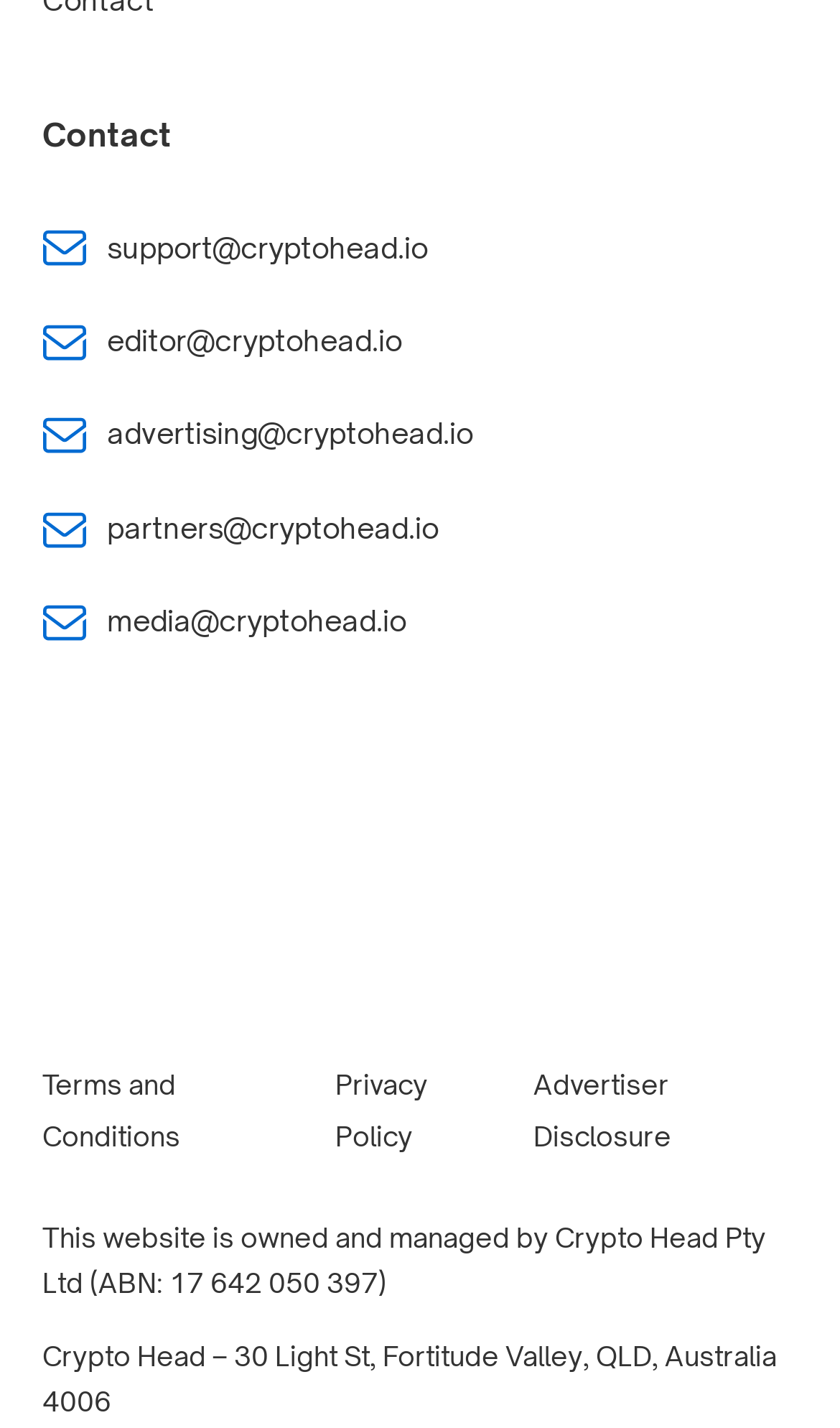Show the bounding box coordinates for the element that needs to be clicked to execute the following instruction: "Contact support". Provide the coordinates in the form of four float numbers between 0 and 1, i.e., [left, top, right, bottom].

[0.127, 0.142, 0.509, 0.207]